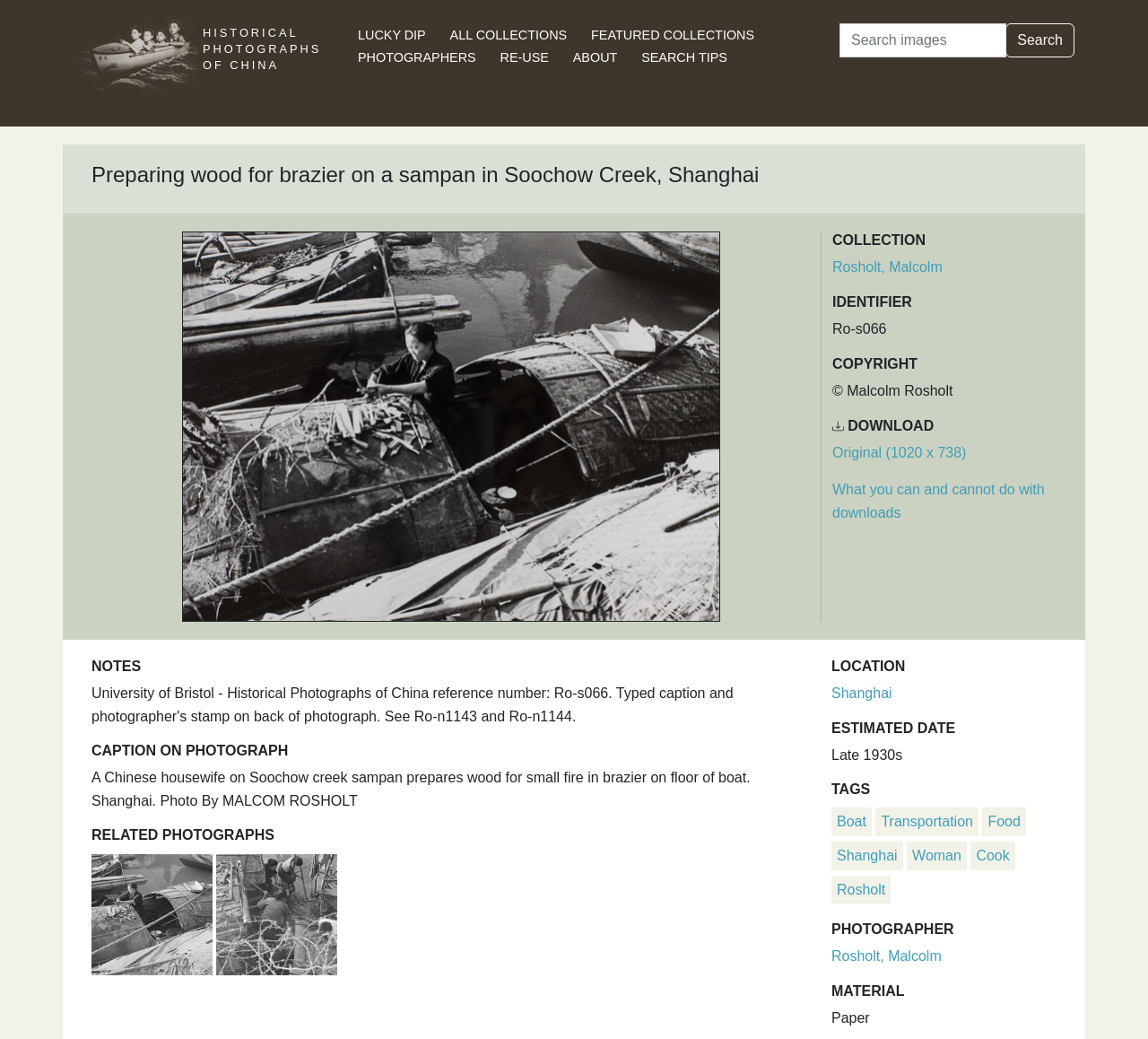What is the estimated date of the photograph?
Please give a well-detailed answer to the question.

The estimated date of the photograph can be found in the 'ESTIMATED DATE' section, which is located at the bottom of the webpage. The text 'Late 1930s' is listed under this section, indicating that the photograph was taken during this time period.